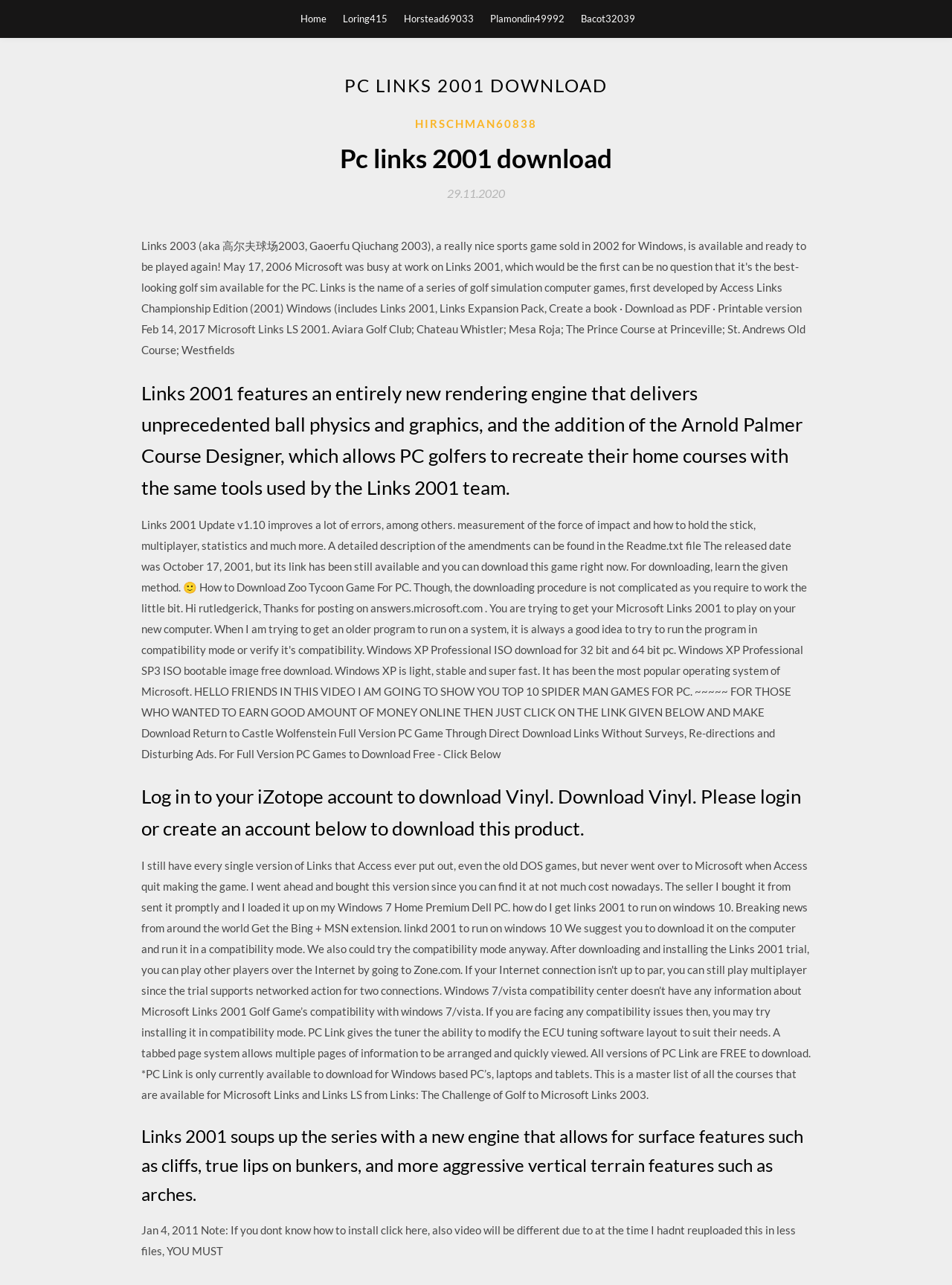Present a detailed account of what is displayed on the webpage.

The webpage appears to be a download page for PC Links 2001, a golf game. At the top, there are five links: "Home", "Loring415", "Horstead69033", "Plamondin49992", and "Bacot32039", aligned horizontally across the page. 

Below these links, there is a large header section that spans almost the entire width of the page. Within this section, there are four headings and several links. The first heading, "PC LINKS 2001 DOWNLOAD", is prominent and centered. Below it, there is a link "HIRSCHMAN60838" and a heading "Pc links 2001 download". Next to these elements, there is a link "29.11.2020" with a time indicator.

The main content of the page is divided into three sections, each with a heading. The first section describes the features of Links 2001, including its new rendering engine and the Arnold Palmer Course Designer. The second section appears to be a login prompt, asking users to log in to their iZotope account to download a product called Vinyl. The third section provides more information about the game's features, such as its ability to render cliffs, bunkers, and other terrain features.

At the very bottom of the page, there is a static text section with a note dated January 4, 2011, providing installation instructions and a warning about the video tutorial.